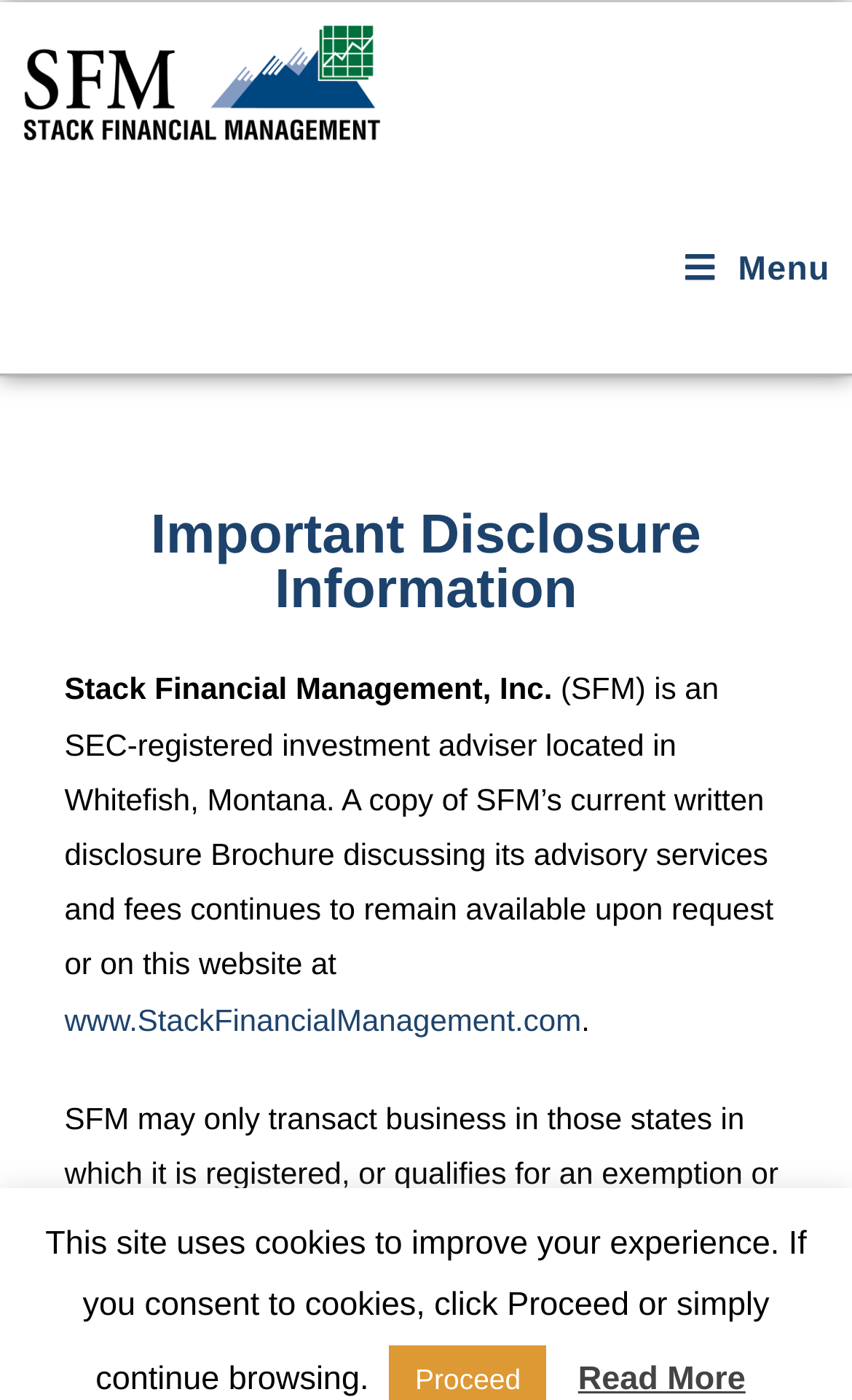Give the bounding box coordinates for the element described by: "alt="Stack Financial Management"".

[0.026, 0.046, 0.448, 0.071]